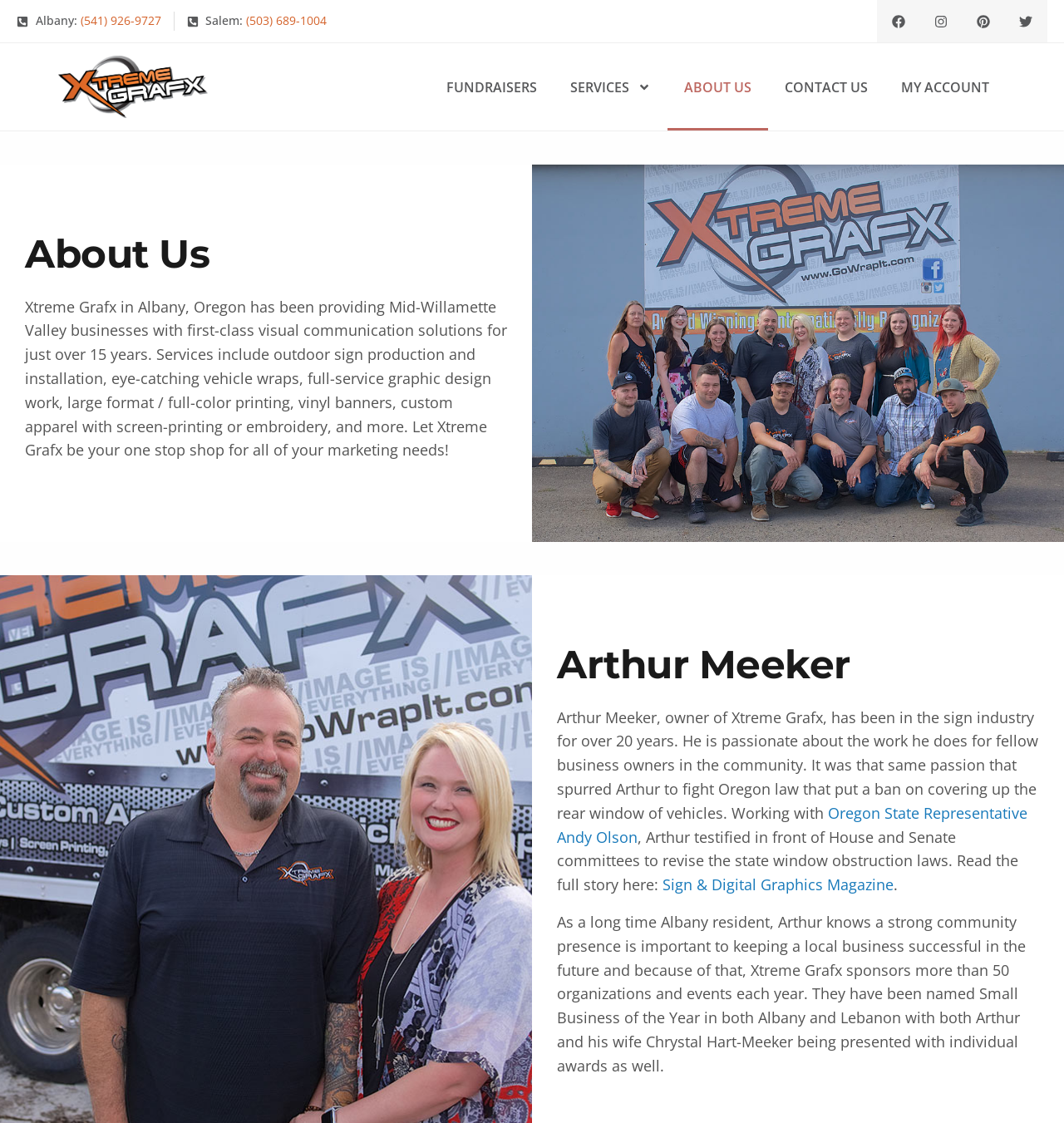Please respond in a single word or phrase: 
Who is the owner of Xtreme Grafx?

Arthur Meeker